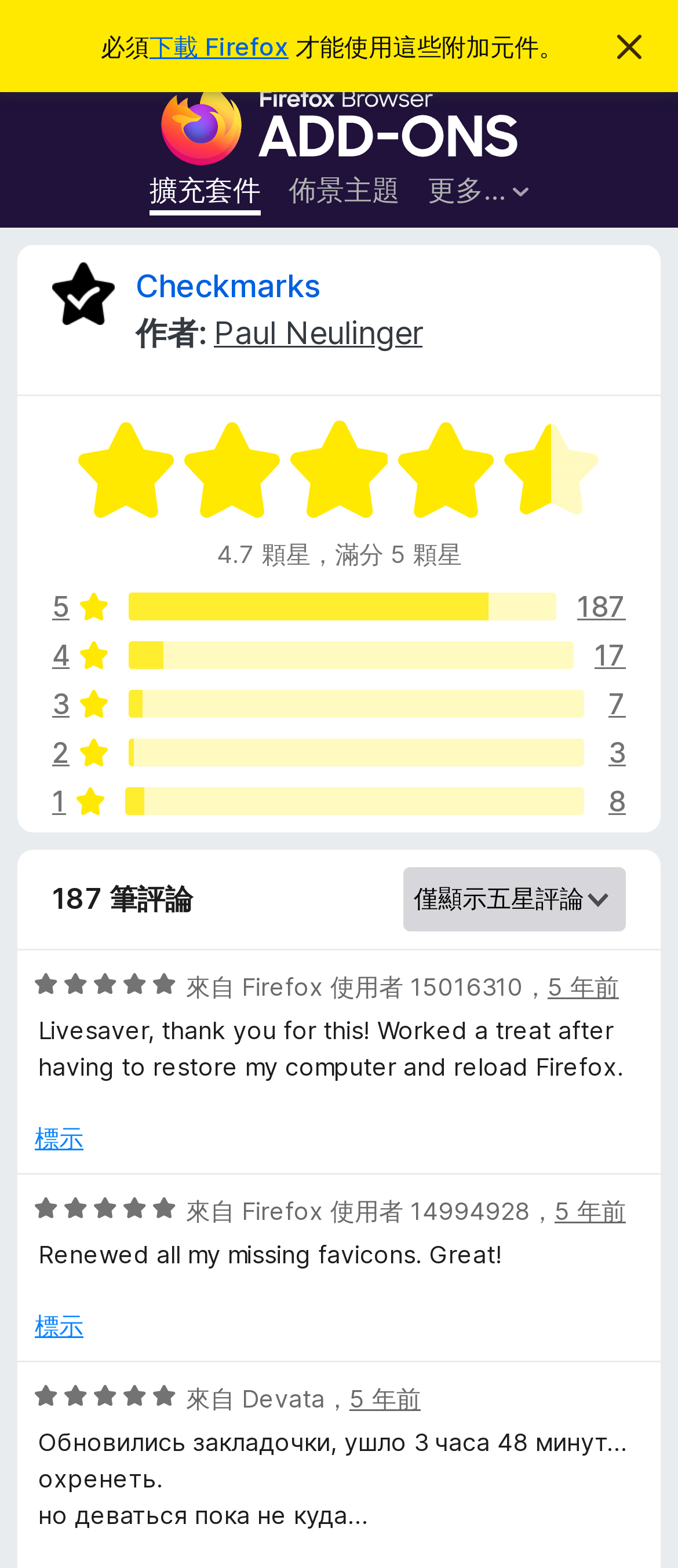Generate a comprehensive caption for the webpage you are viewing.

This webpage is about the reviews and ratings of a Firefox add-on called Checkmarks. At the top, there is a notification that says "Must" and "Download Firefox" with a link, followed by a button to ignore the notification. Below that, there is a link to the Firefox add-on page and a search bar.

On the left side, there is a menu with links to different categories, including extensions, themes, and more. On the right side, there is a login button and a search bar.

The main content of the page is divided into two sections. The top section has a heading that says "Checkmarks" and displays the add-on's author, rating, and number of reviews. There are also links to the add-on's page and the author's page.

The bottom section displays the reviews of the add-on. Each review includes the rating, the reviewer's name, and the review text. There are also buttons to mark the review as helpful. The reviews are sorted by rating, with the highest-rated reviews at the top.

There are a total of 5 reviews displayed on the page, each with a rating of 5 out of 5 stars. The reviews are from different users, and they all praise the add-on for its usefulness and effectiveness.